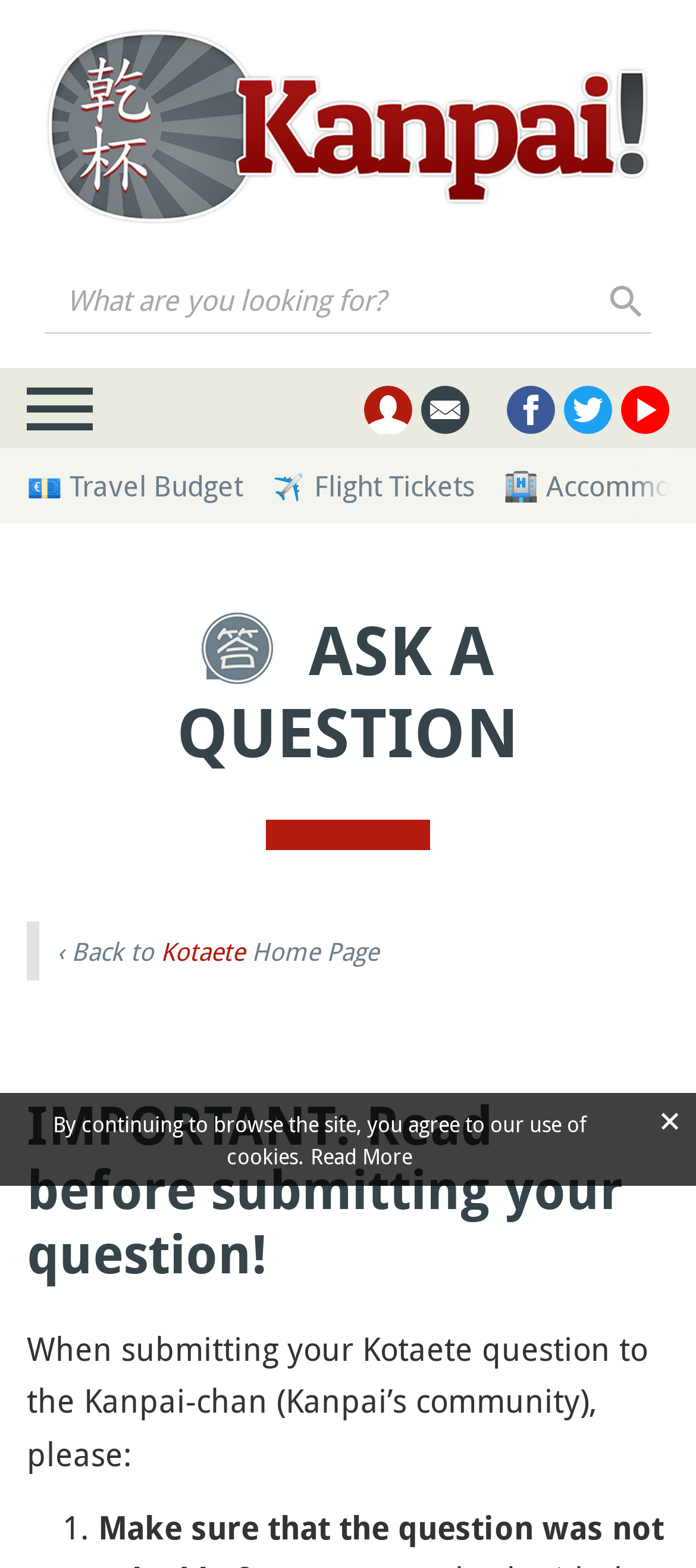What is the warning message above the ask question section?
Based on the visual details in the image, please answer the question thoroughly.

The warning message is an important notice to users who want to ask questions on the website. It reminds them to read the guidelines and rules before submitting their questions, ensuring that they follow the community's rules and guidelines.